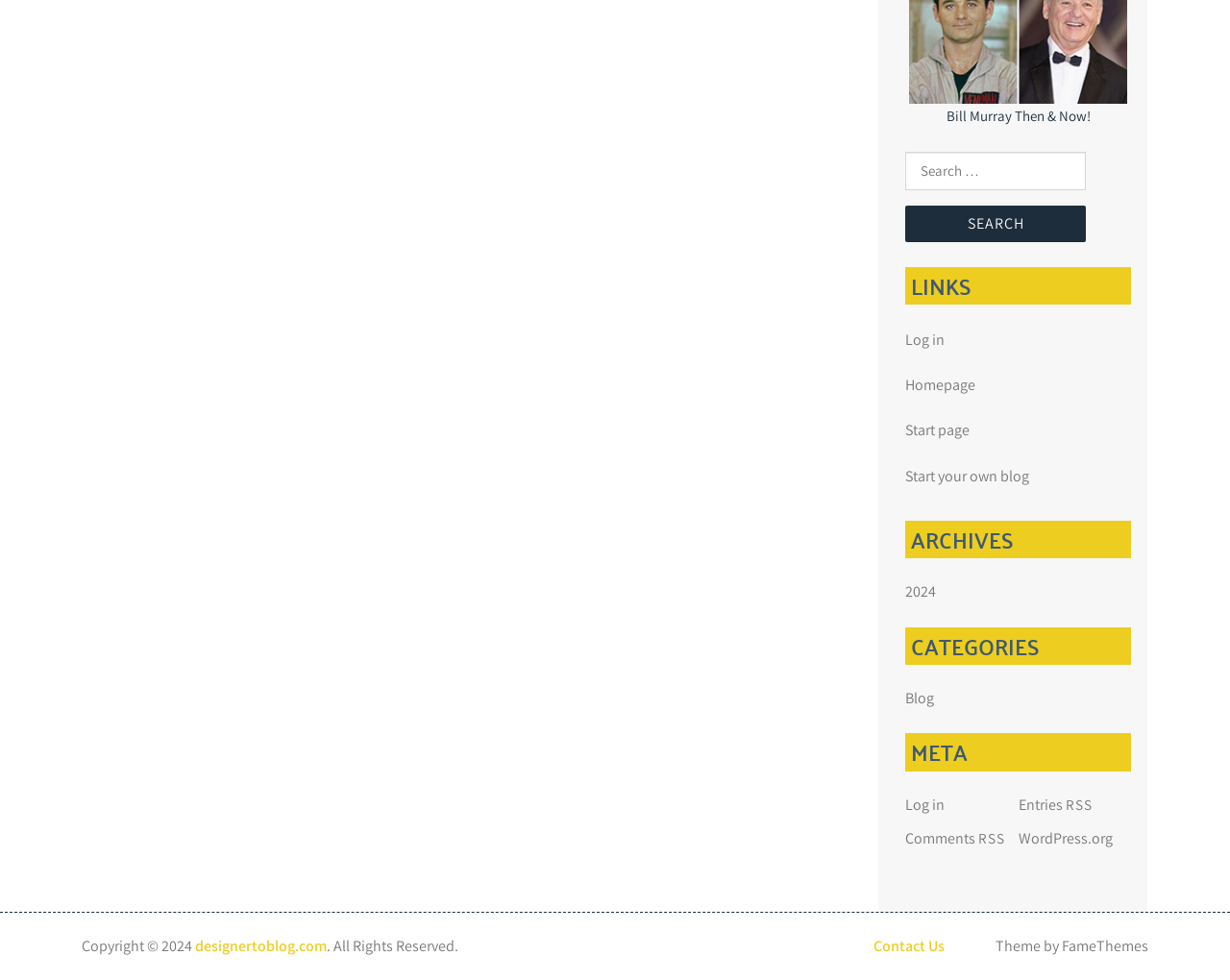Locate the bounding box coordinates of the element to click to perform the following action: 'View archives from 2024'. The coordinates should be given as four float values between 0 and 1, in the form of [left, top, right, bottom].

[0.736, 0.594, 0.761, 0.614]